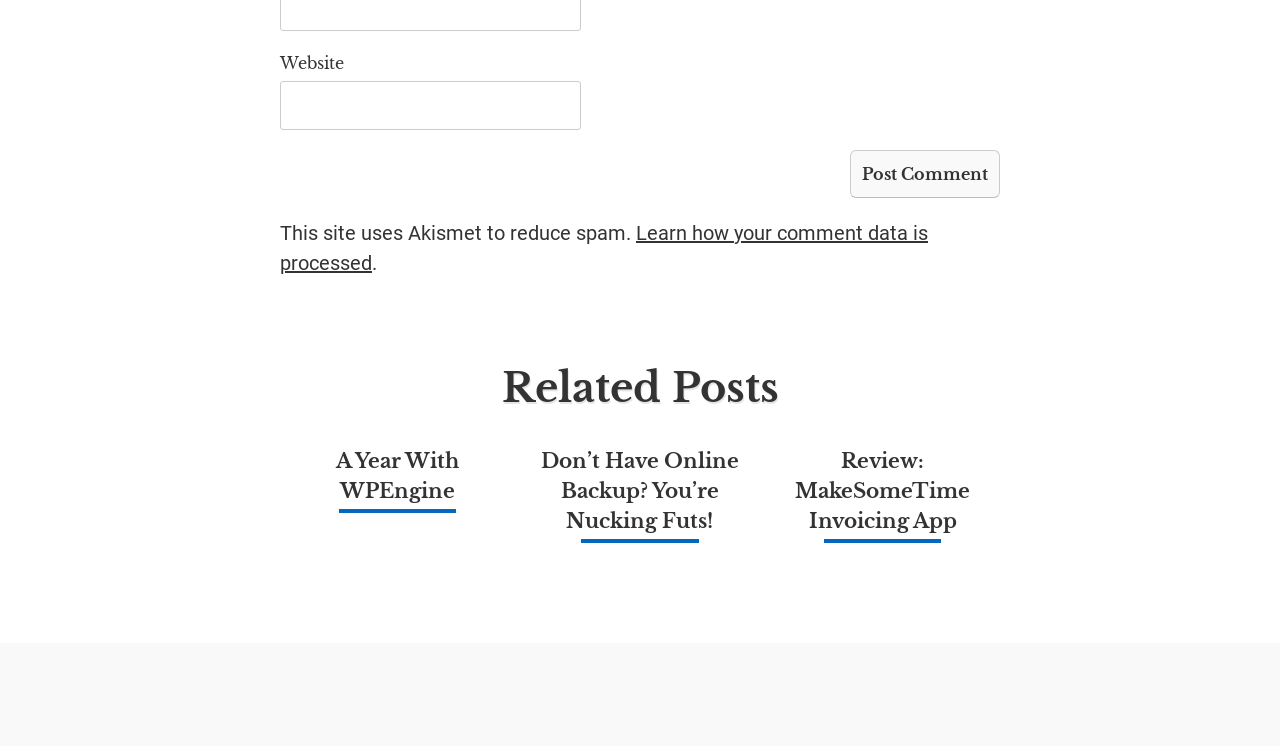Please provide a detailed answer to the question below based on the screenshot: 
How many related posts are listed?

There are three related posts listed on the webpage, each with a heading and a link, indicating that users can access more content related to the current post.